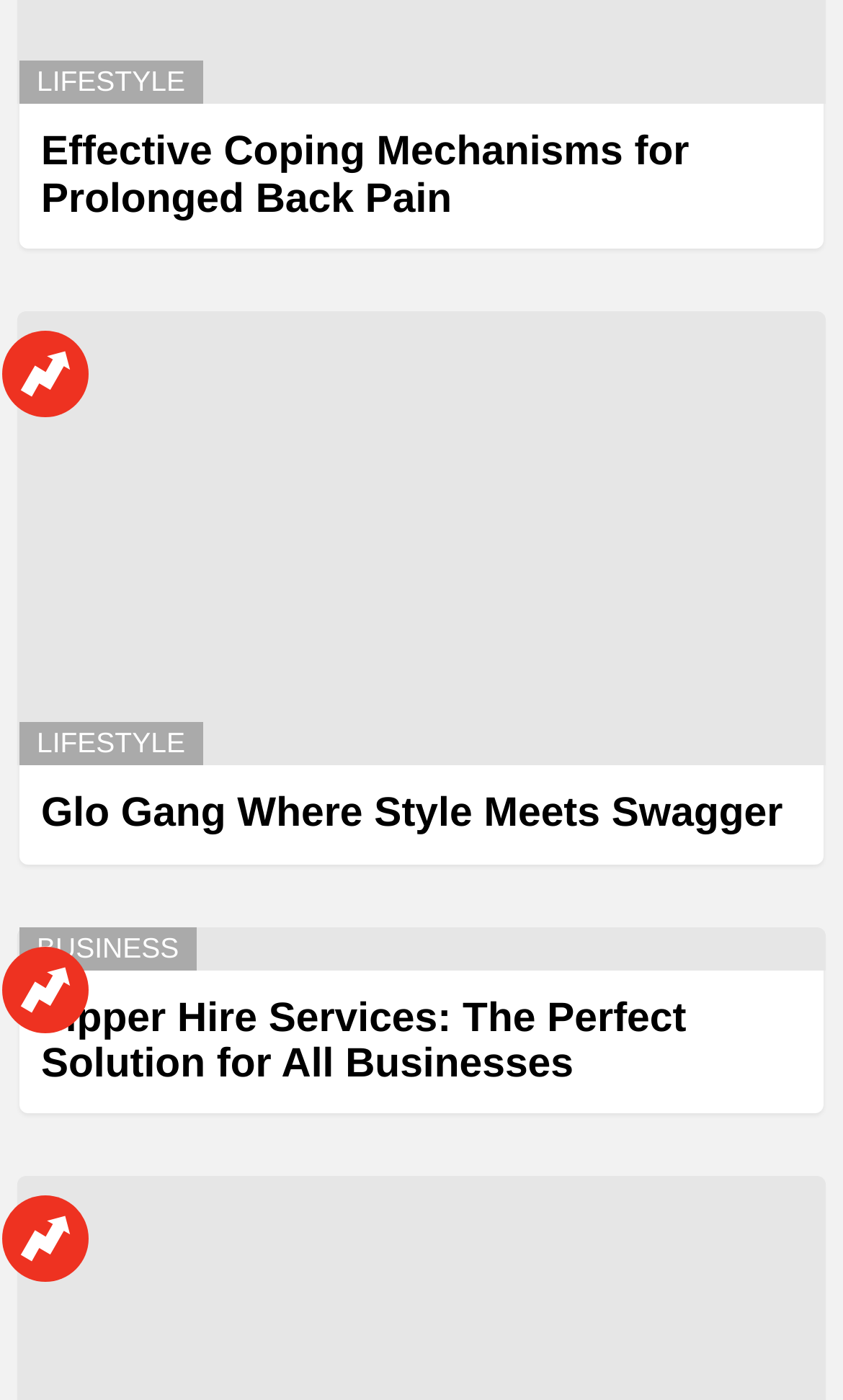What is the category of the first article?
Please provide a comprehensive answer based on the visual information in the image.

The first article has a heading 'Effective Coping Mechanisms for Prolonged Back Pain' and a link 'LIFESTYLE' above it, which suggests that the category of the first article is LIFESTYLE.